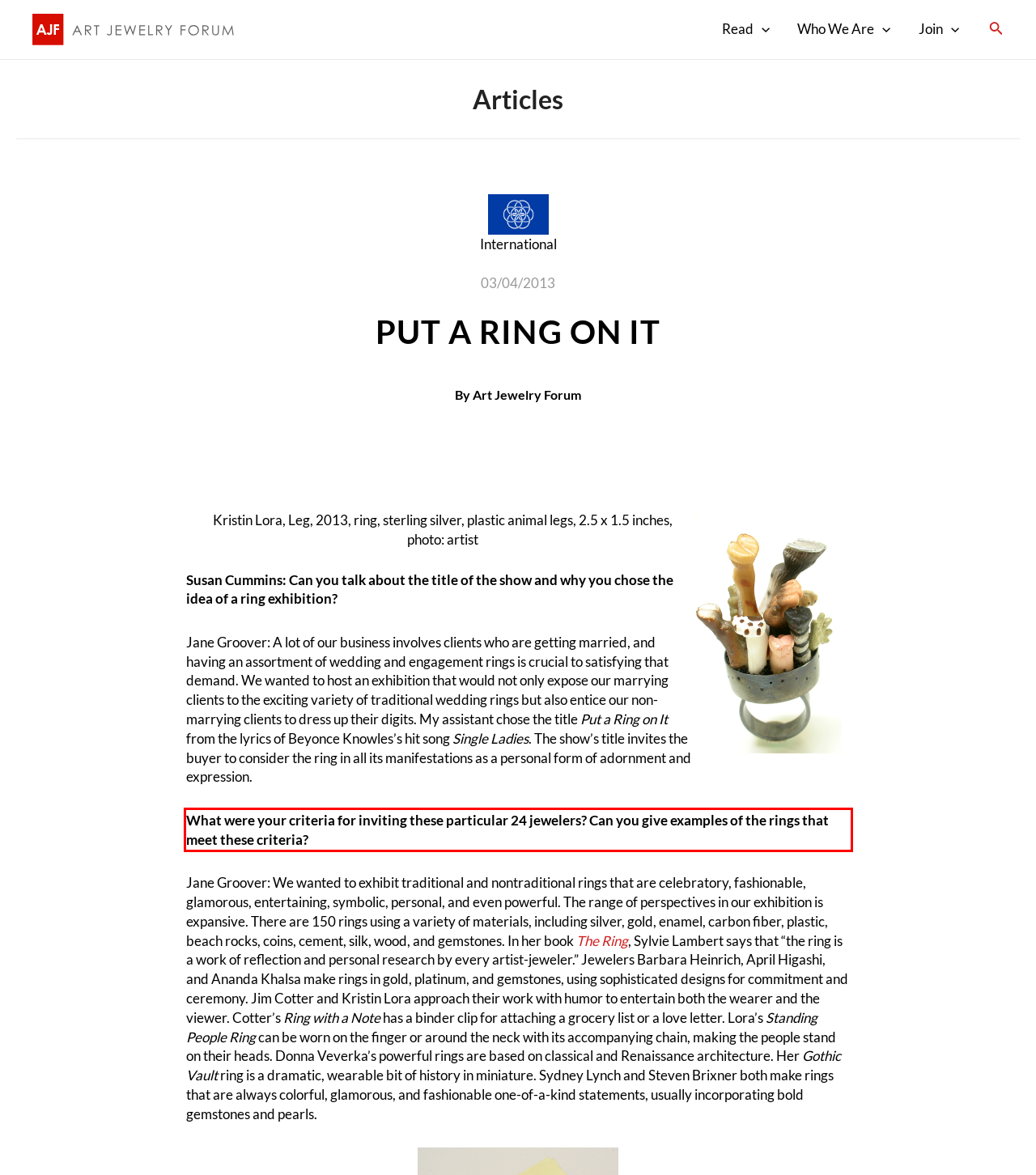Please extract the text content within the red bounding box on the webpage screenshot using OCR.

What were your criteria for inviting these particular 24 jewelers? Can you give examples of the rings that meet these criteria?